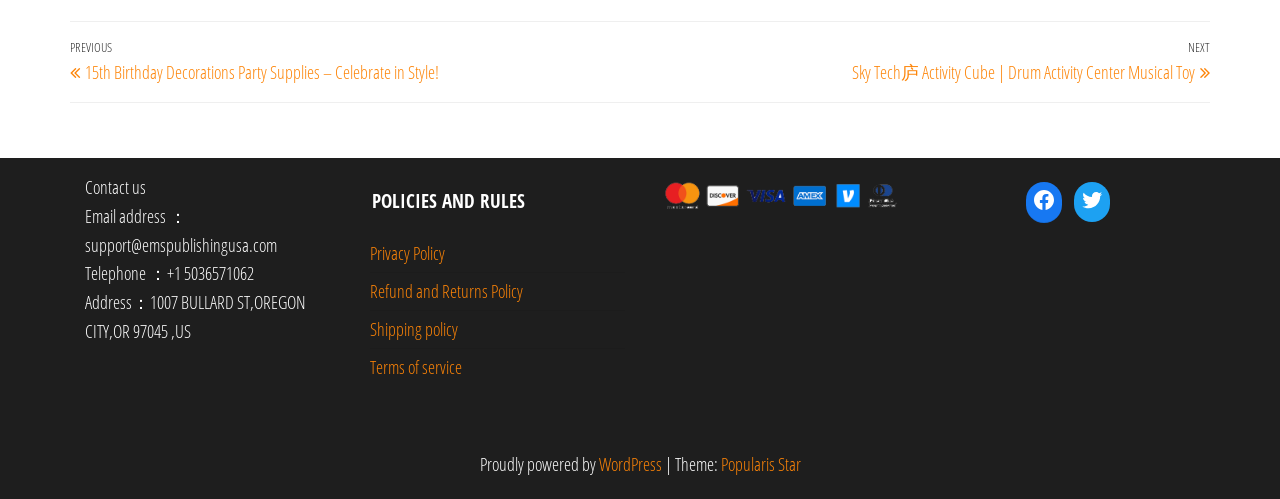What are the policies listed on this webpage?
Look at the image and respond with a one-word or short phrase answer.

Privacy Policy, Refund and Returns Policy, Shipping policy, Terms of service